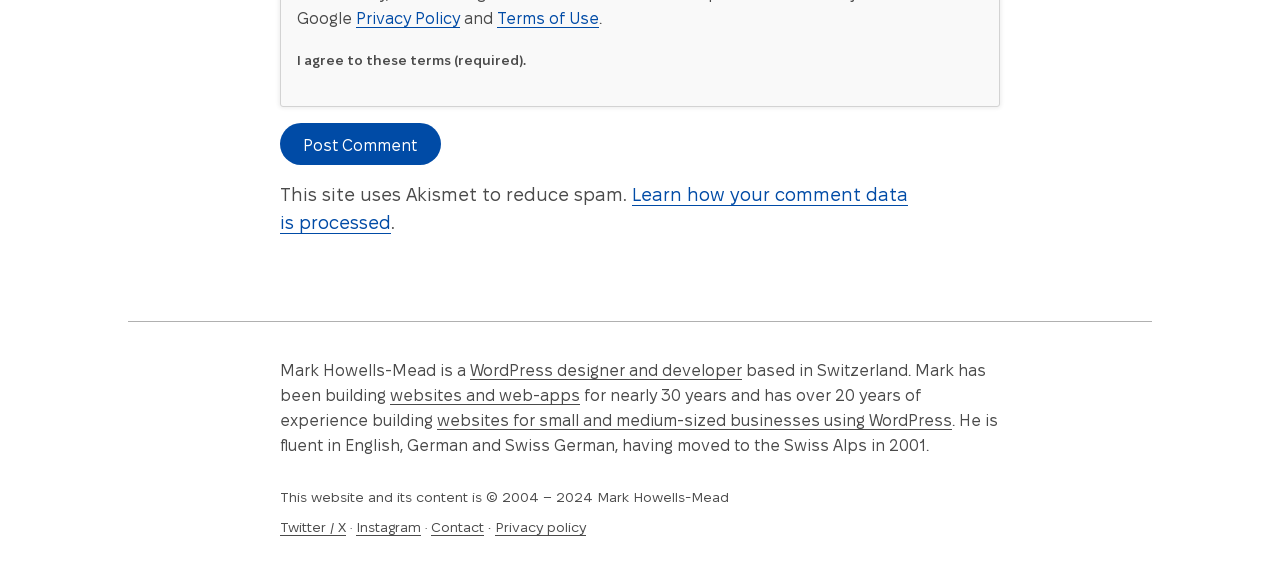Provide the bounding box coordinates of the HTML element this sentence describes: "Twitter / X". The bounding box coordinates consist of four float numbers between 0 and 1, i.e., [left, top, right, bottom].

[0.219, 0.902, 0.27, 0.925]